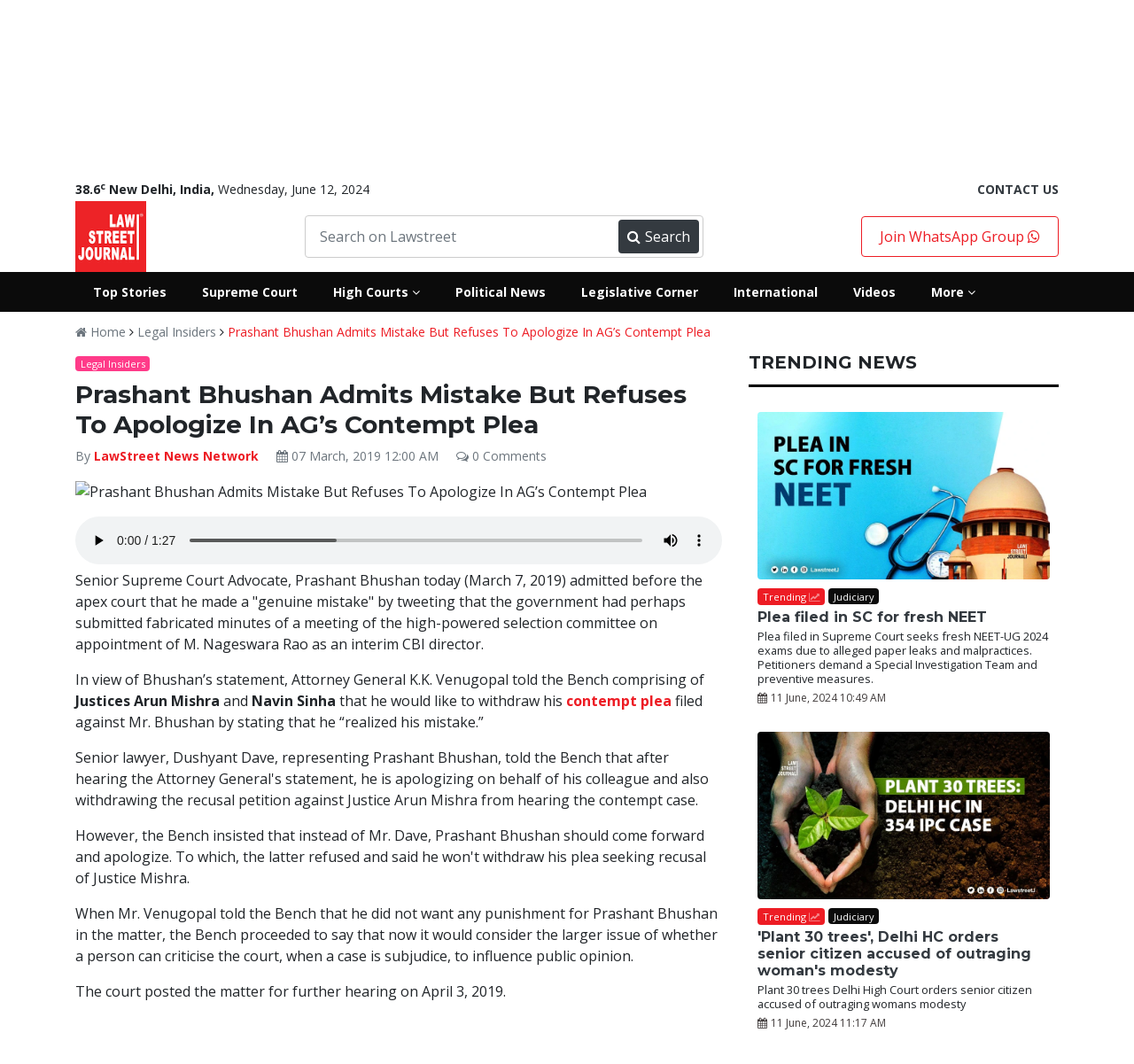Who is Prashant Bhushan?
Make sure to answer the question with a detailed and comprehensive explanation.

Based on the webpage content, Prashant Bhushan is a Senior Supreme Court Advocate who admitted to making a genuine mistake by tweeting that the government had perhaps submitted fabricated minutes of a meeting of the high-powered selection committee on appointment of M. Nageswara Rao as an interim CBI director.